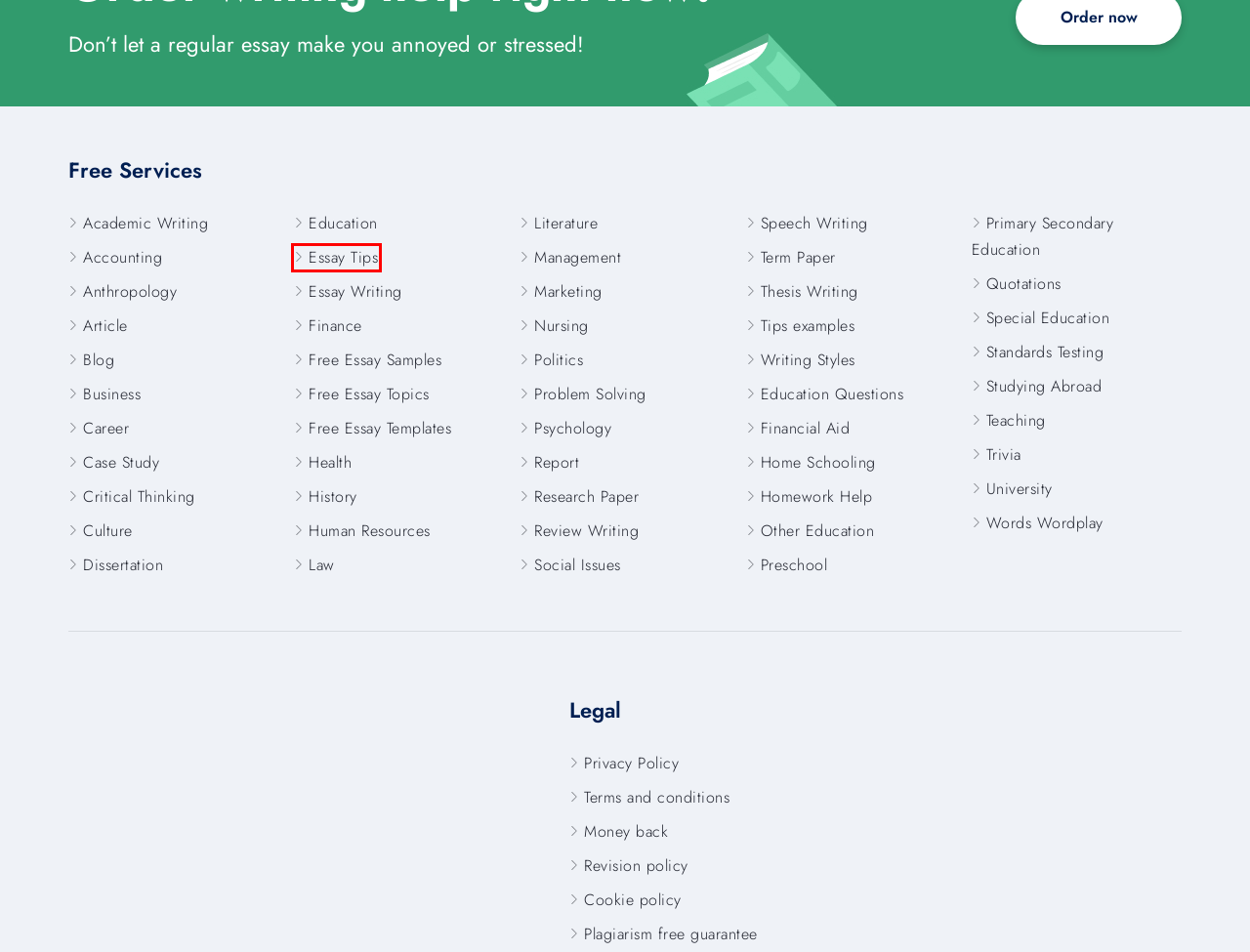Examine the screenshot of a webpage with a red bounding box around a UI element. Select the most accurate webpage description that corresponds to the new page after clicking the highlighted element. Here are the choices:
A. Terms and conditions - Essay Writer Service
B. Essay Tips Archives - Essay Writer Service
C. Education Archives - Essay Writer Service
D. Law Archives - Essay Writer Service
E. Standards Testing Archives - Essay Writer Service
F. Trivia Archives - Essay Writer Service
G. Report Archives - Essay Writer Service
H. Cookie policy - Essay Writer Service

B